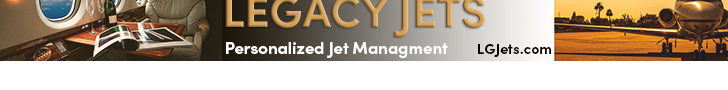What is the tagline of the company?
Using the screenshot, give a one-word or short phrase answer.

Personalized Jet Management